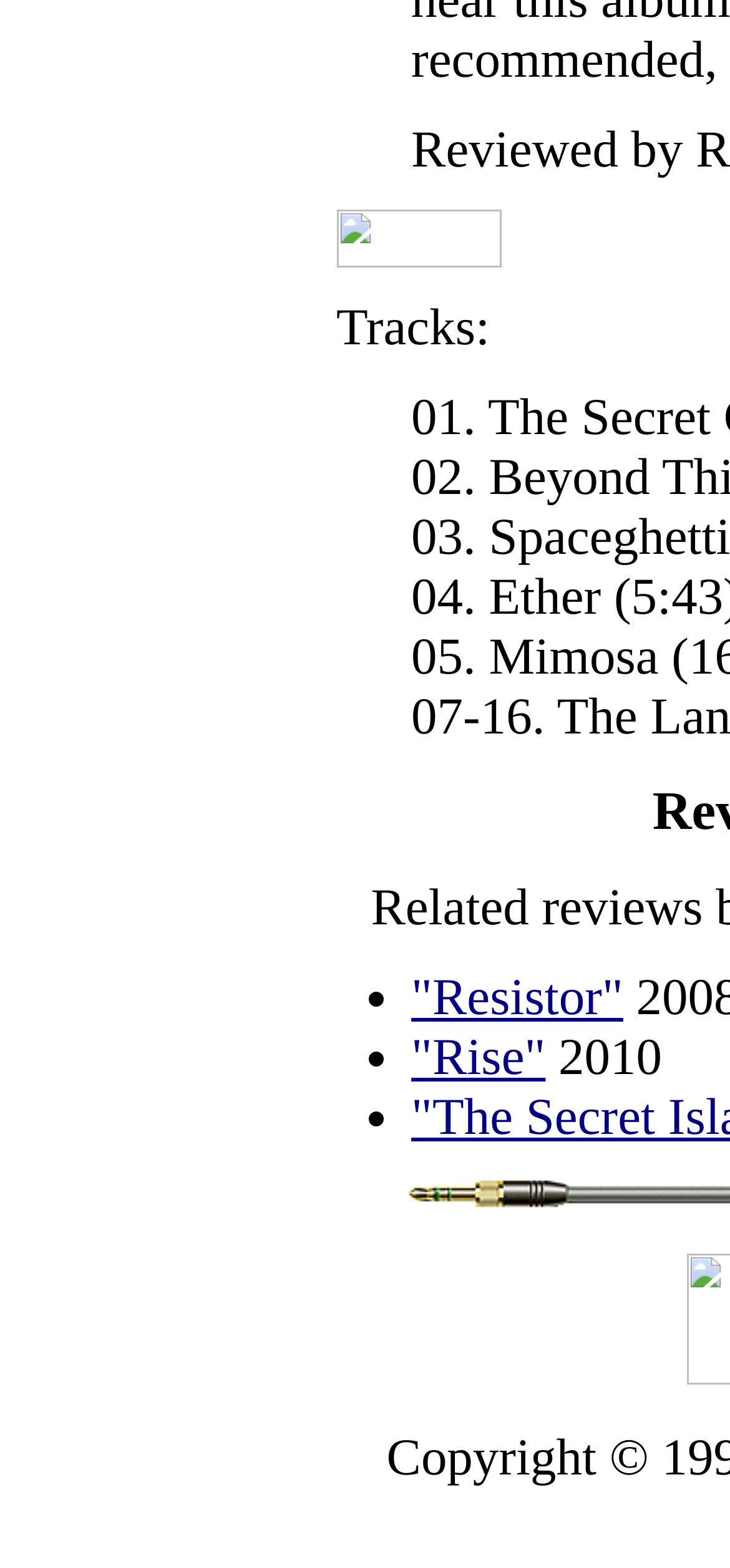What is the first track listed?
Please give a detailed and elaborate explanation in response to the question.

The webpage has a list of tracks, and the first track listed is 'Resistor', which is indicated by the link element with the text 'Resistor'.